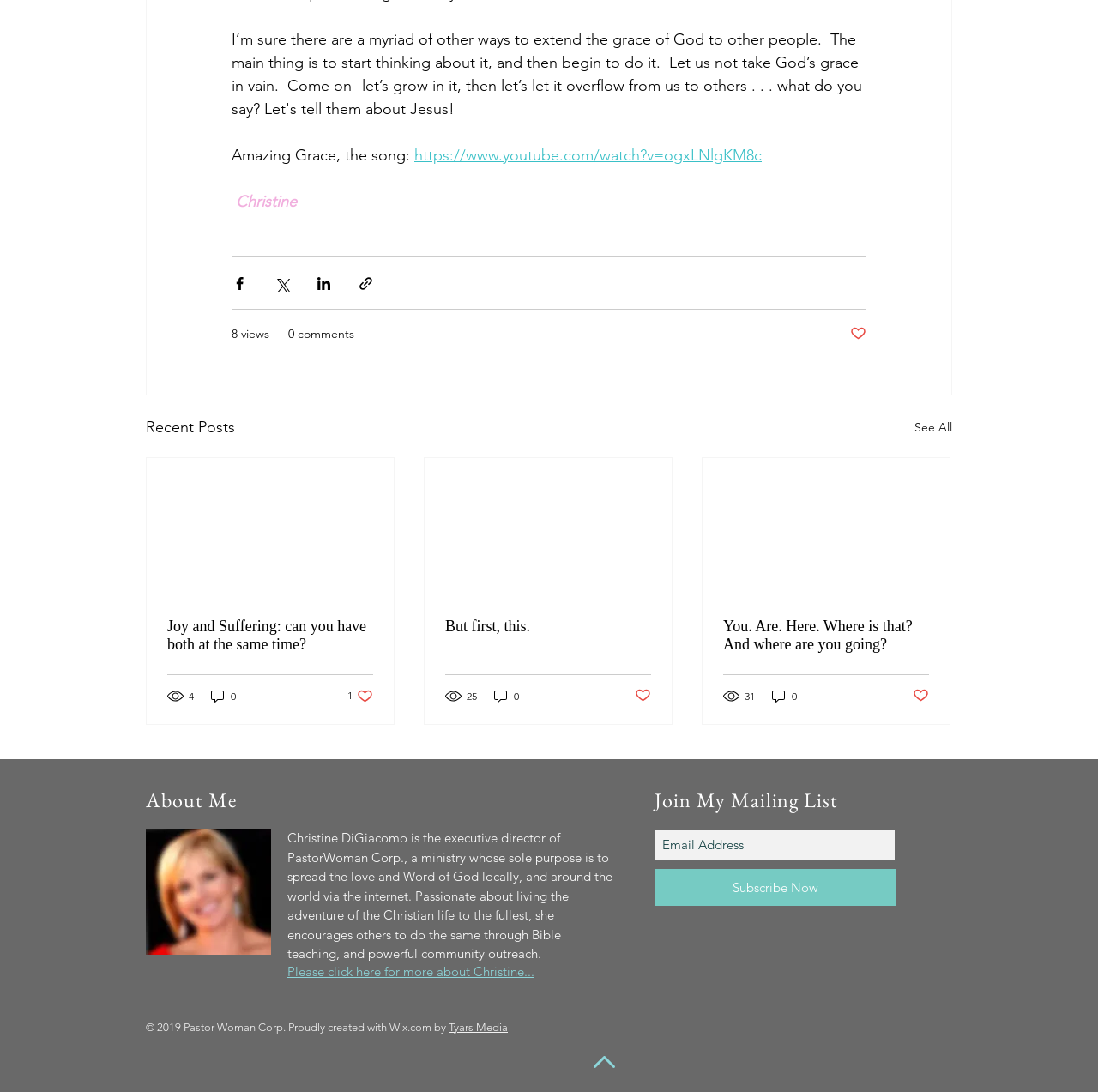Can you find the bounding box coordinates for the element that needs to be clicked to execute this instruction: "Read more about Christine"? The coordinates should be given as four float numbers between 0 and 1, i.e., [left, top, right, bottom].

[0.262, 0.882, 0.487, 0.897]